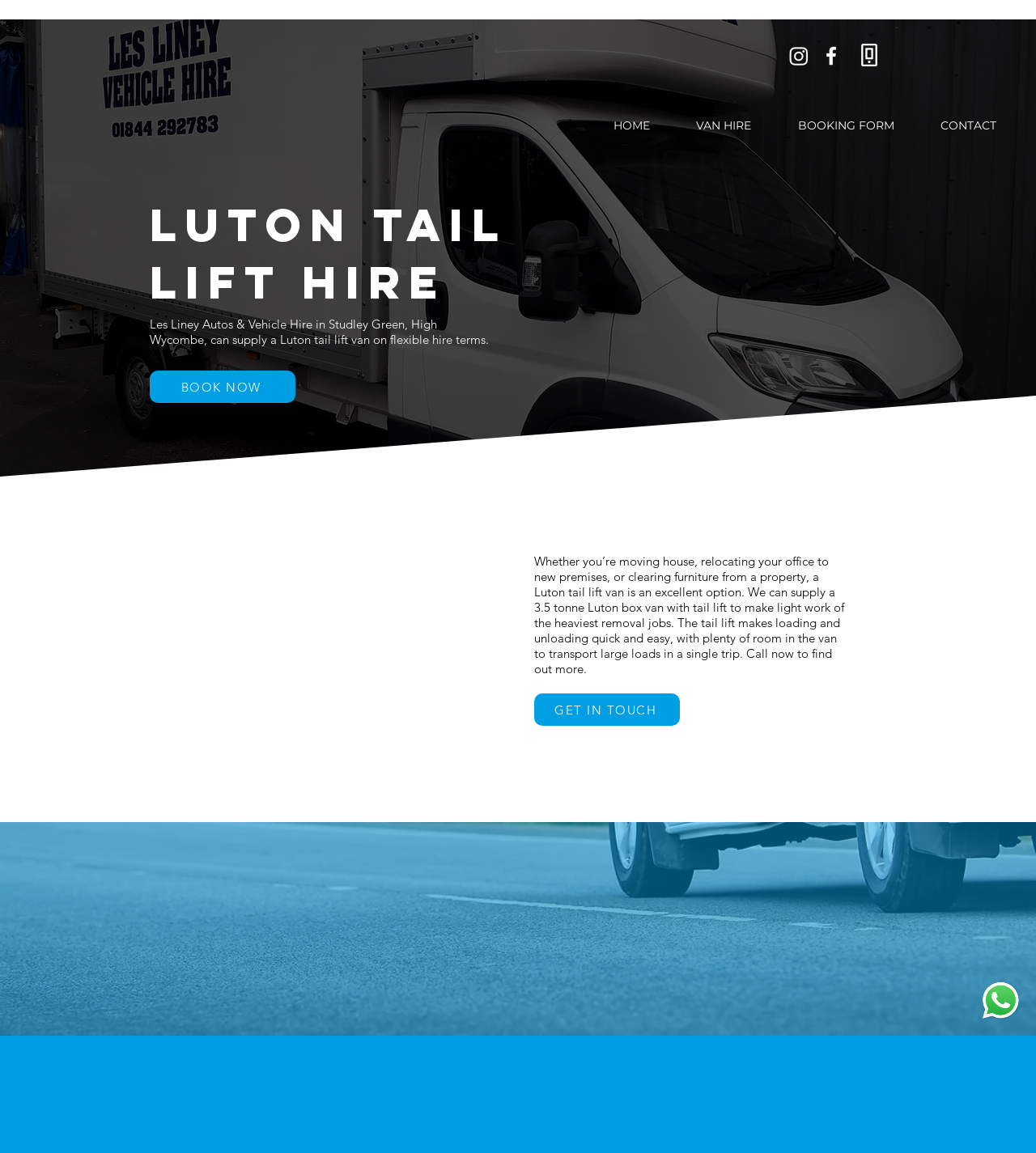What is the minimum duration for hiring a van?
Observe the image and answer the question with a one-word or short phrase response.

Daily or weekly